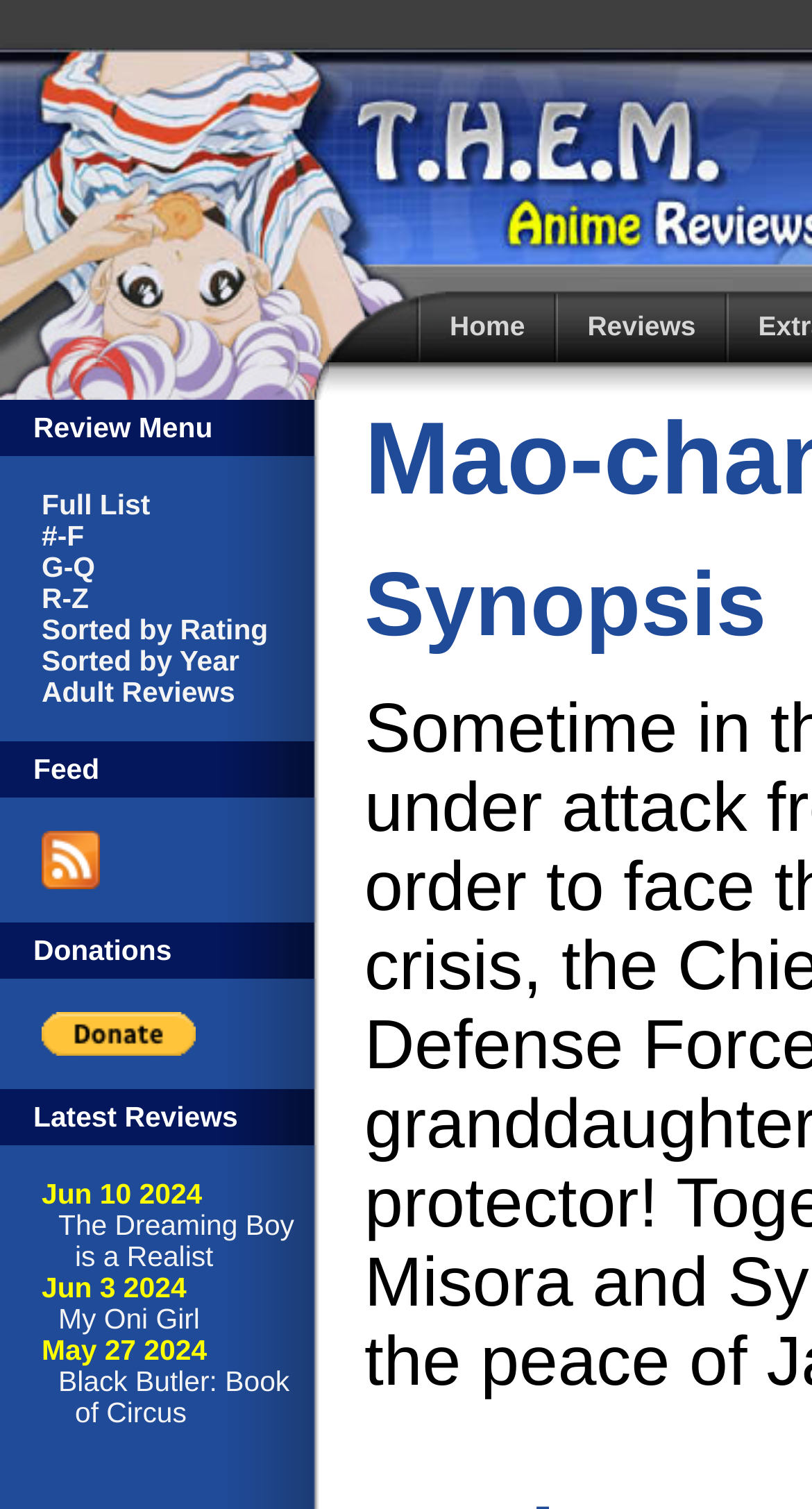Detail the various sections and features present on the webpage.

This webpage is dedicated to reviews, information, humor, and discussion on Japanese animation. At the top, there is a navigation menu with five tabs: "Home", "Reviews", and three empty tabs. The "Home" and "Reviews" tabs are clickable links.

Below the navigation menu, there is a section with multiple links and text elements. On the left side, there are links to "Full List", "#-F", "G-Q", "R-Z", "Sorted by Rating", "Sorted by Year", and "Adult Reviews". Next to these links, there is a text "Feed" and a link to "Subscribe to THEM Anime Reviews" with a small image. Further down, there is a text "Donations" and a "PayPal" button.

On the right side of this section, there is a "Latest Reviews" header, followed by three review entries. Each review entry includes a date, such as "Jun 10 2024", and a link to the review, such as "The Dreaming Boy is a Realist". The reviews are listed in a vertical column, with the most recent one at the top.